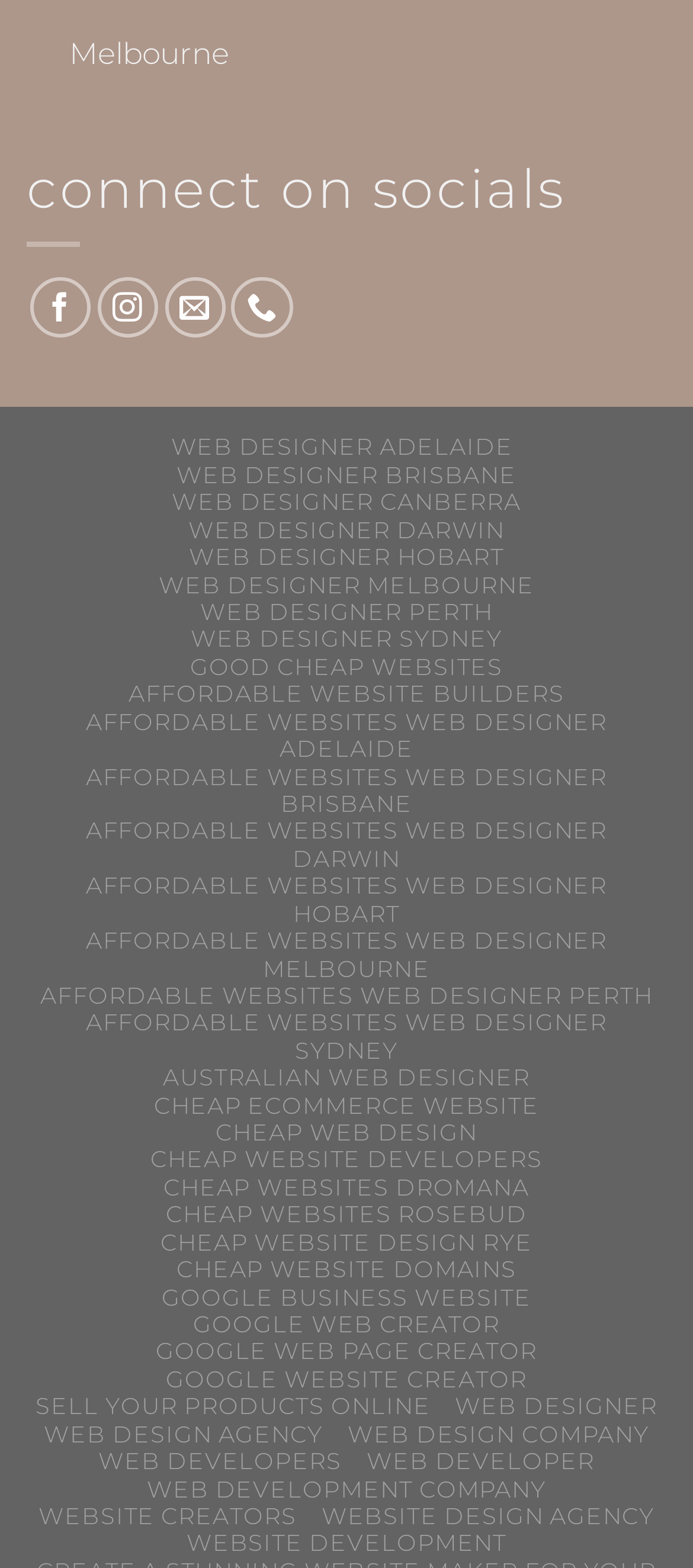Identify the bounding box coordinates of the section to be clicked to complete the task described by the following instruction: "Get a website design in Melbourne". The coordinates should be four float numbers between 0 and 1, formatted as [left, top, right, bottom].

[0.229, 0.364, 0.771, 0.381]